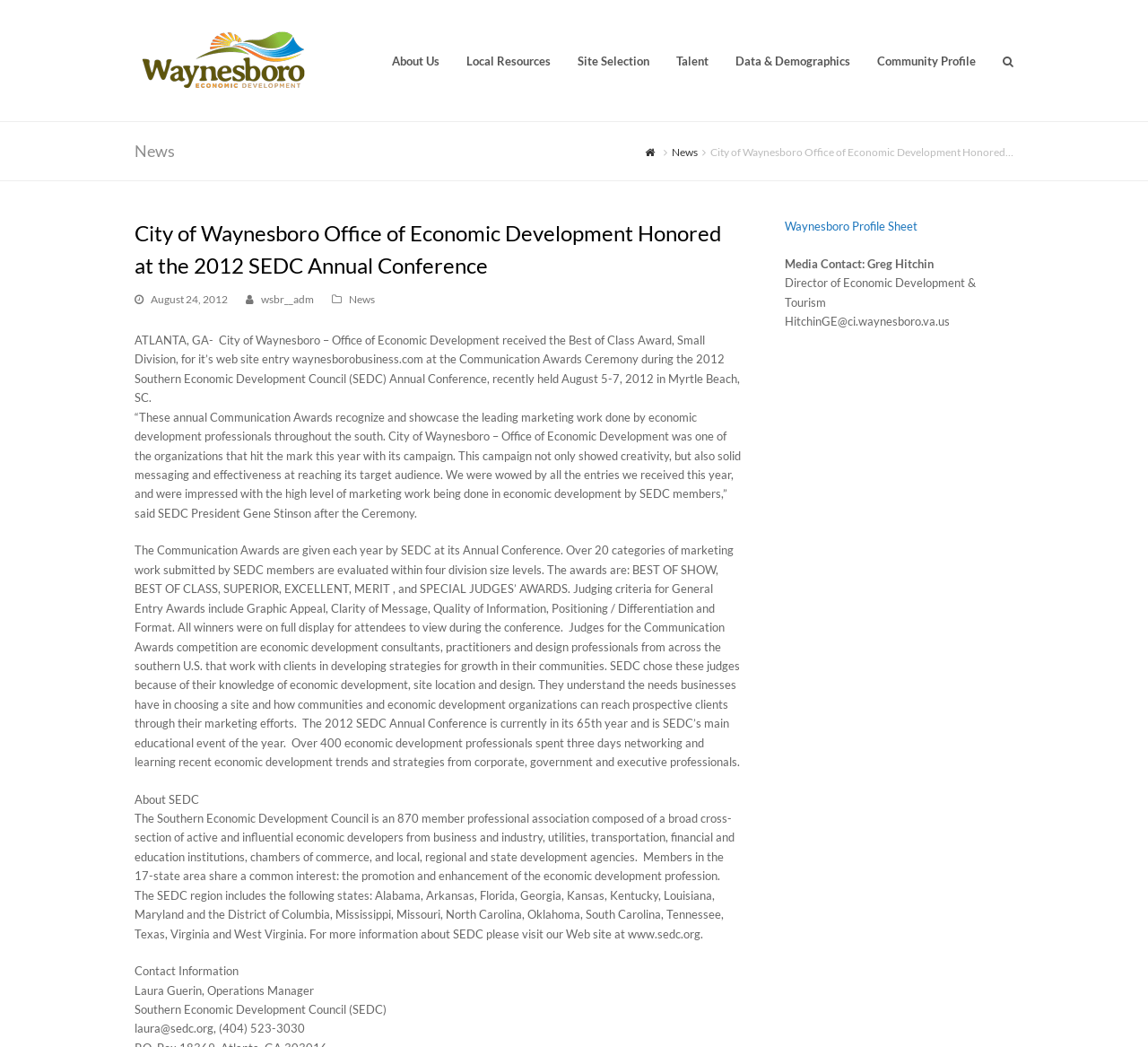Please find the bounding box coordinates of the element that must be clicked to perform the given instruction: "Click on the 'News' link". The coordinates should be four float numbers from 0 to 1, i.e., [left, top, right, bottom].

[0.585, 0.138, 0.608, 0.15]